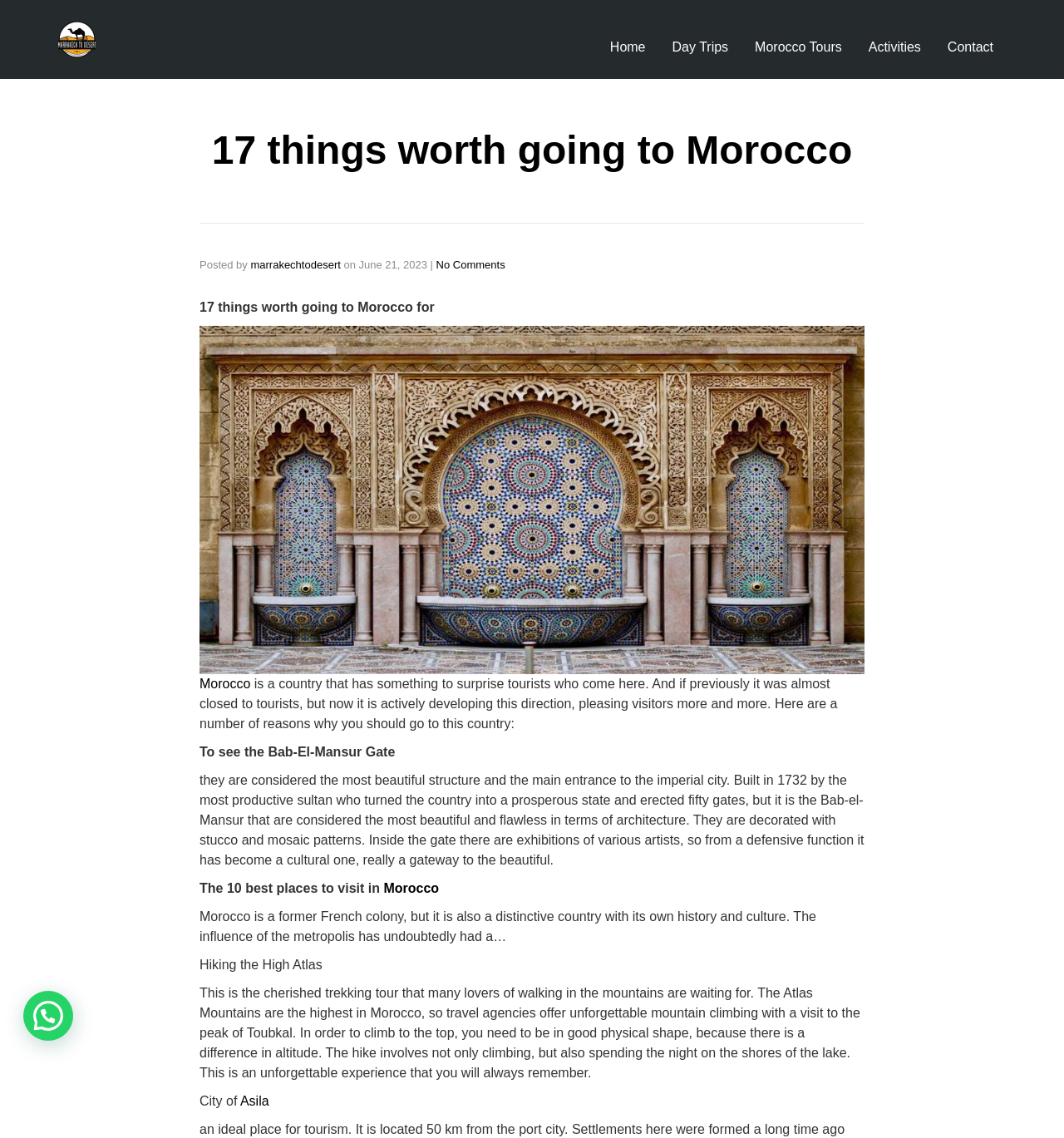Locate the bounding box coordinates of the clickable area to execute the instruction: "Click on Marrakech to Desert link". Provide the coordinates as four float numbers between 0 and 1, represented as [left, top, right, bottom].

[0.055, 0.028, 0.09, 0.04]